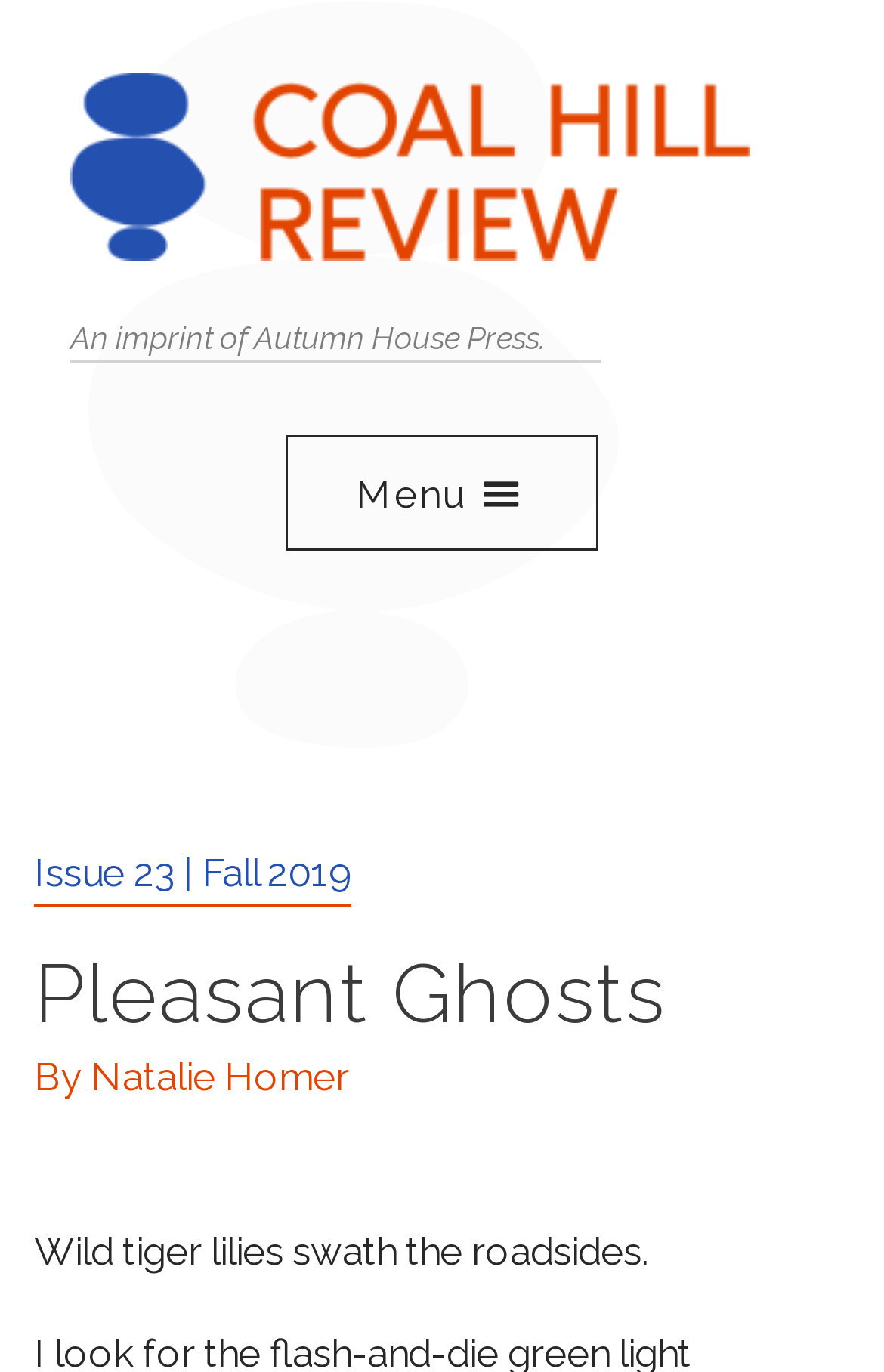Who is the author of 'Pleasant Ghosts'?
Give a one-word or short-phrase answer derived from the screenshot.

Natalie Homer